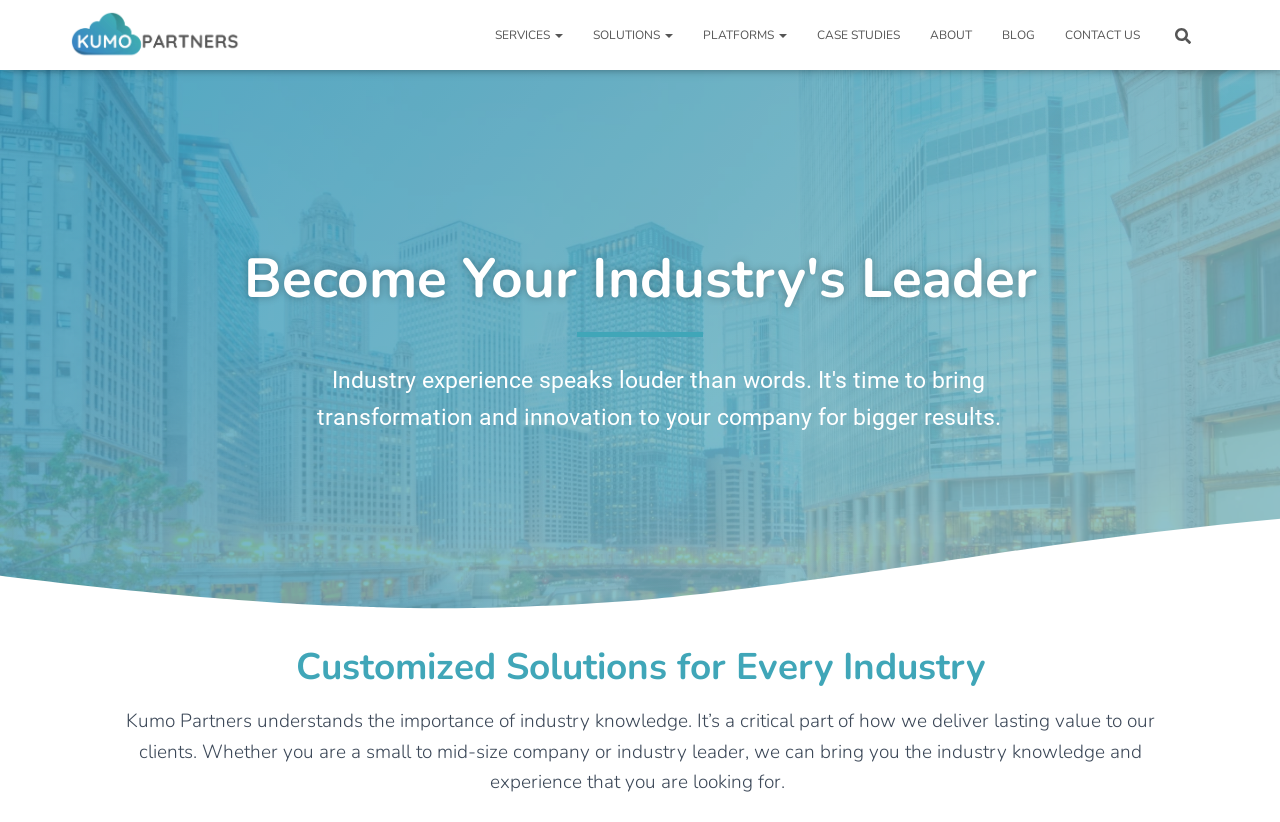From the element description Case Studies, predict the bounding box coordinates of the UI element. The coordinates must be specified in the format (top-left x, top-left y, bottom-right x, bottom-right y) and should be within the 0 to 1 range.

[0.627, 0.012, 0.715, 0.073]